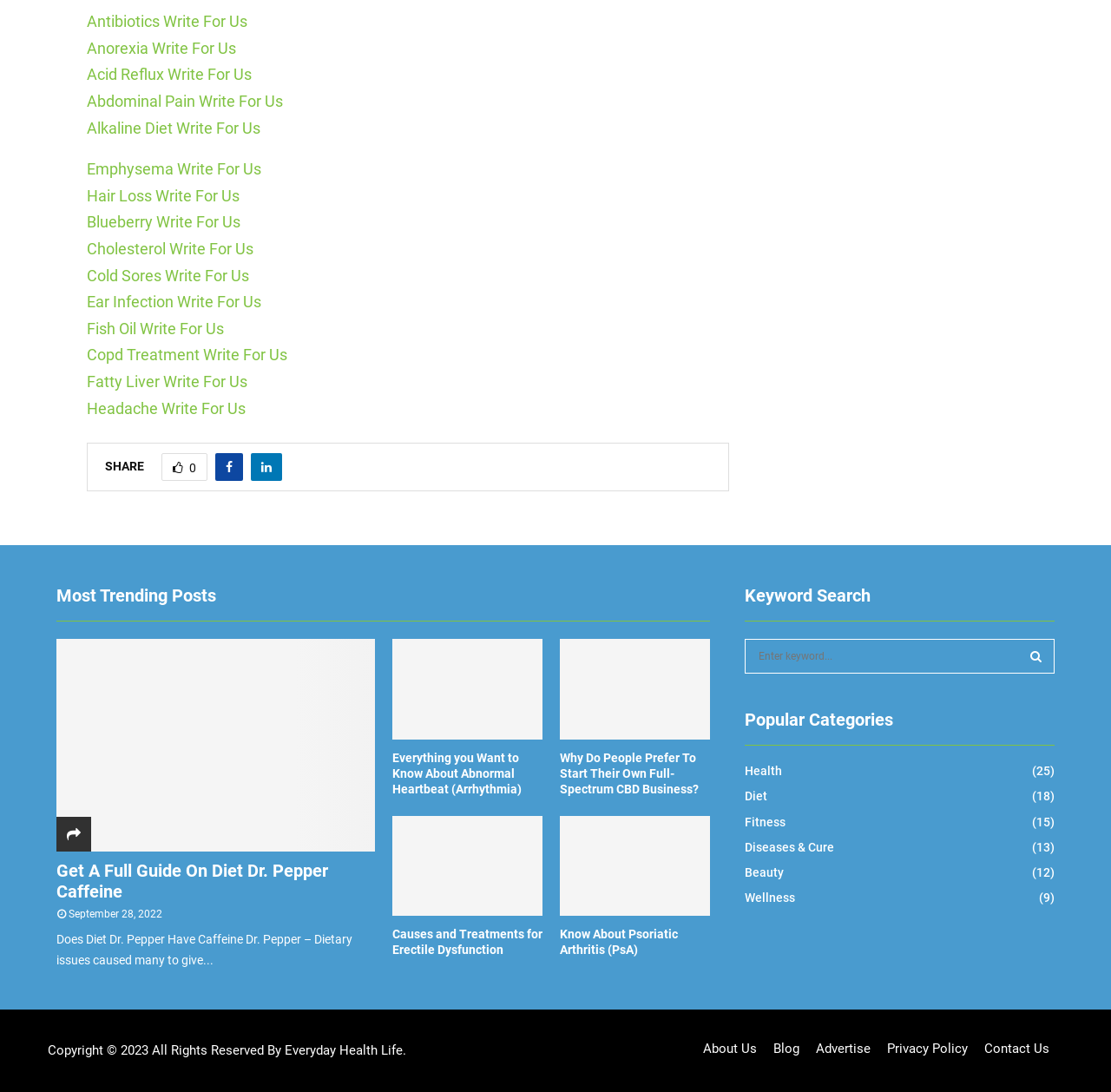Locate the bounding box coordinates of the area to click to fulfill this instruction: "Read about Abnormal Heartbeat". The bounding box should be presented as four float numbers between 0 and 1, in the order [left, top, right, bottom].

[0.353, 0.585, 0.488, 0.677]